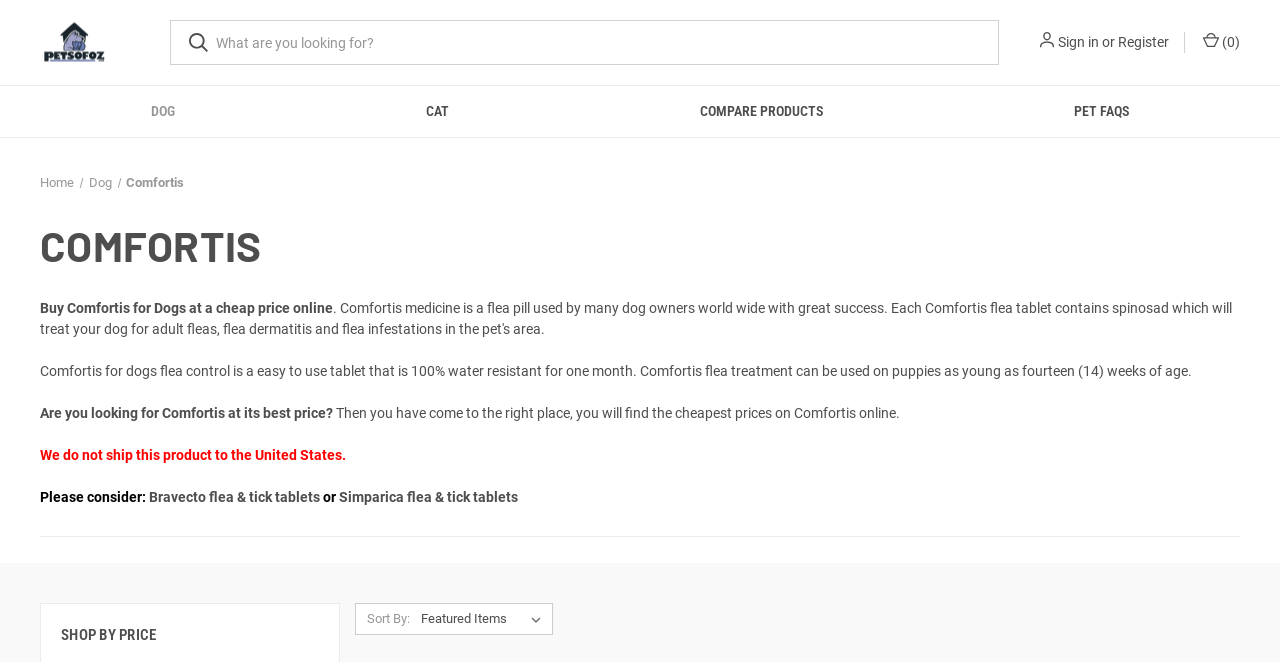What is the current number of items in the cart?
Provide a thorough and detailed answer to the question.

The question can be answered by looking at the top-right corner of the webpage, where the cart icon is displayed with the number of items '0'.